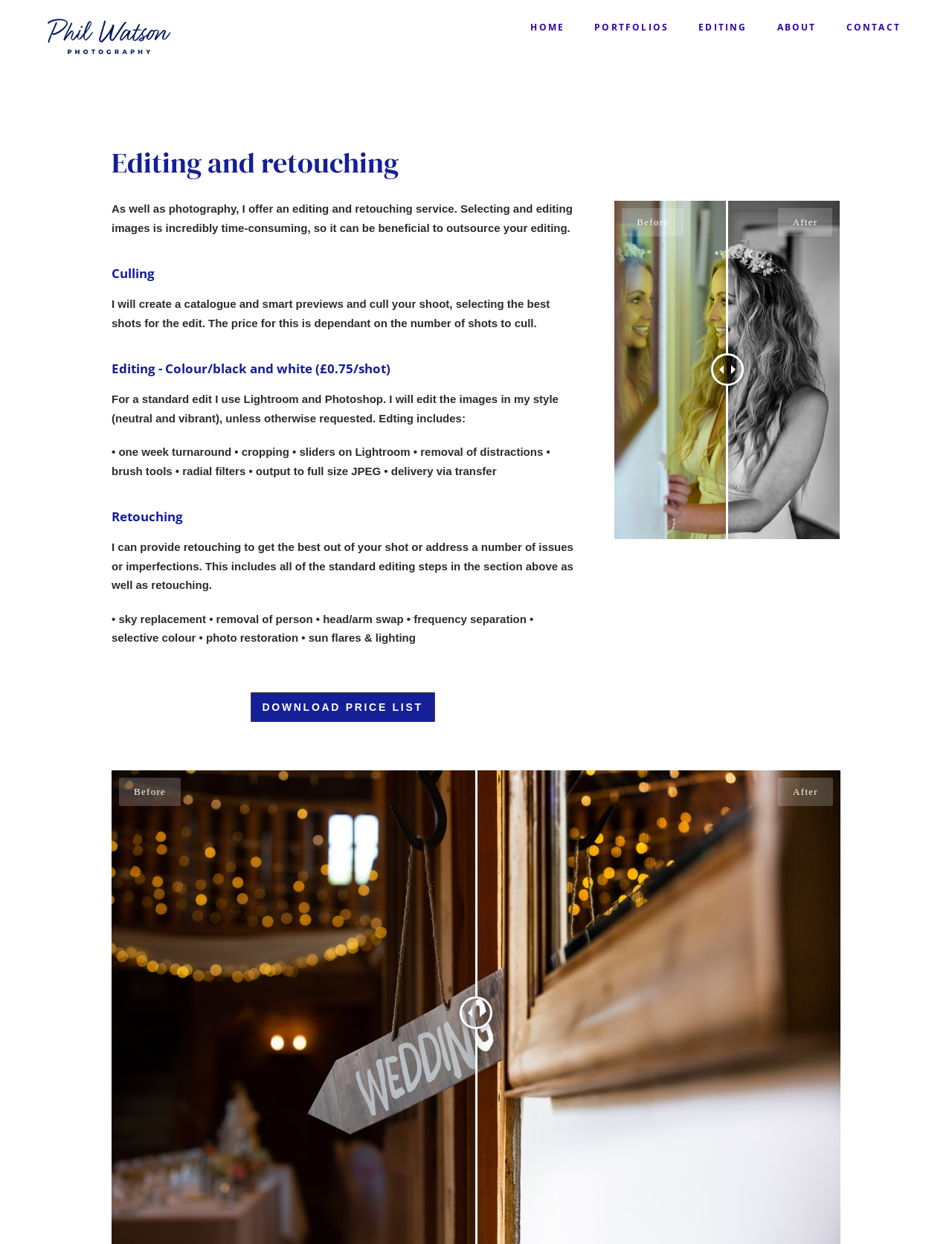What is the purpose of retouching?
Please answer the question with a detailed and comprehensive explanation.

Retouching is used to address a number of issues or imperfections in an image, as mentioned on the webpage. This includes sky replacement, removal of person, head/arm swap, and other steps.